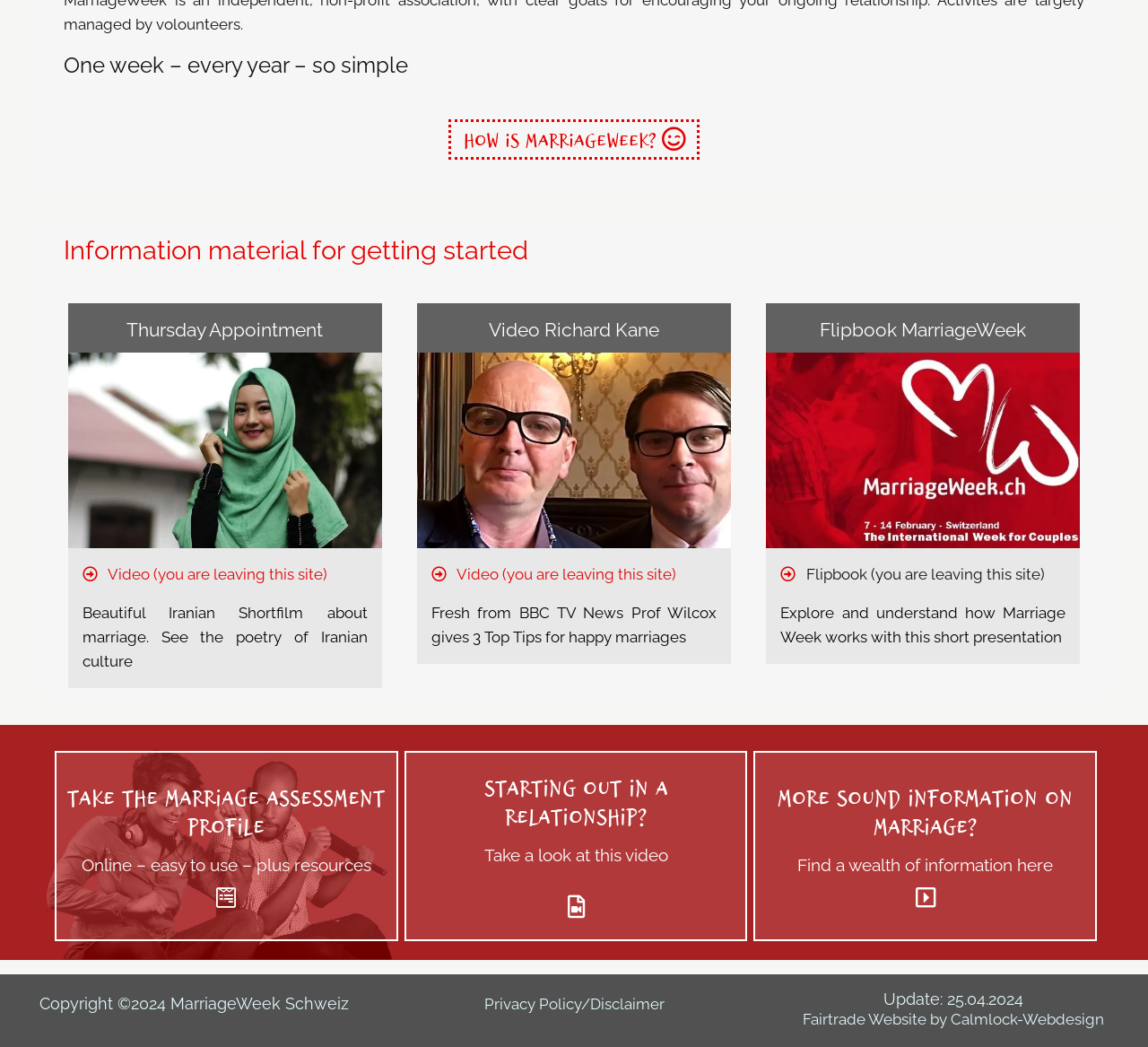Respond to the question with just a single word or phrase: 
What is the purpose of the Flipbook mentioned on the webpage?

To understand how Marriage Week works